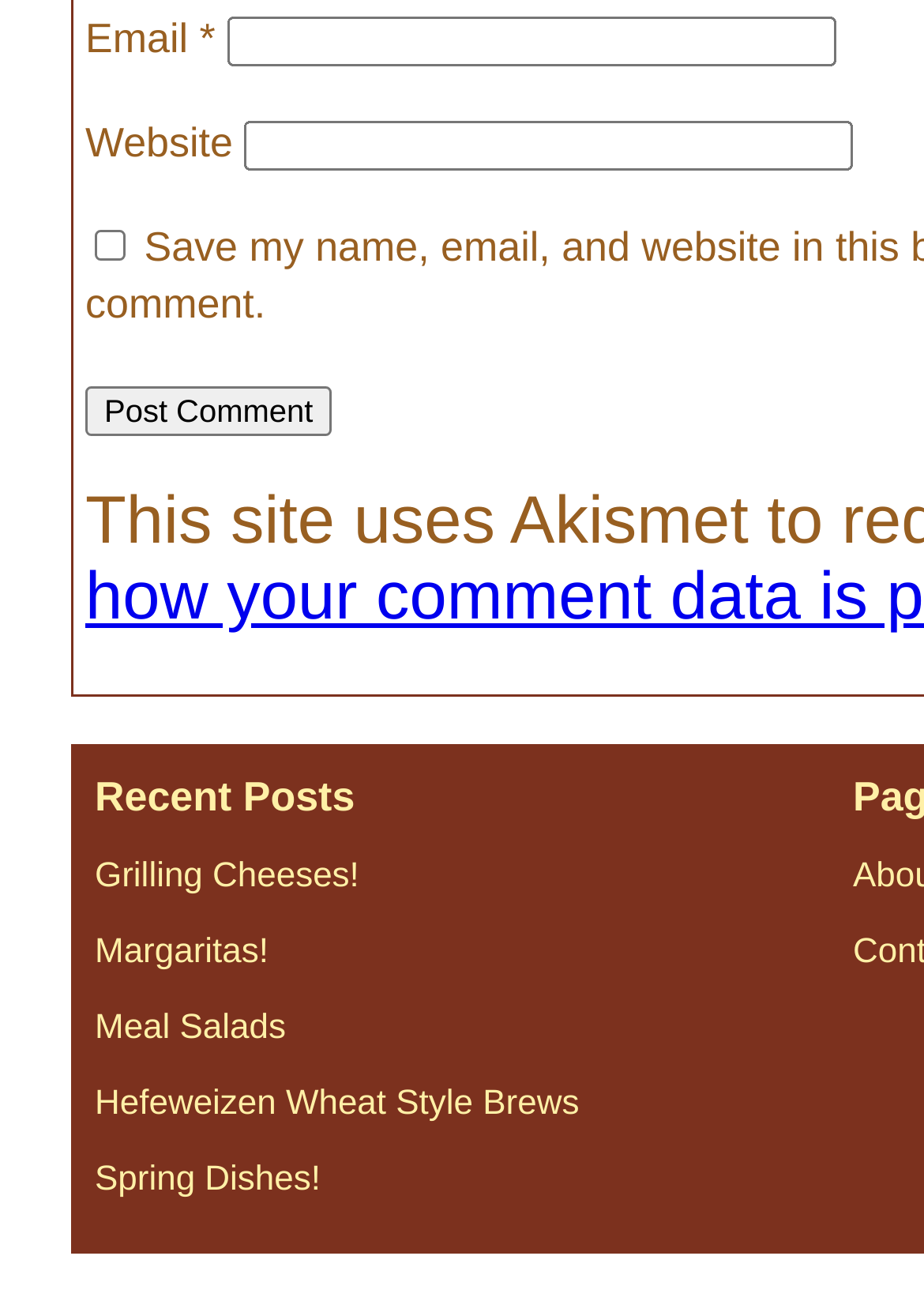Bounding box coordinates are specified in the format (top-left x, top-left y, bottom-right x, bottom-right y). All values are floating point numbers bounded between 0 and 1. Please provide the bounding box coordinate of the region this sentence describes: English

None